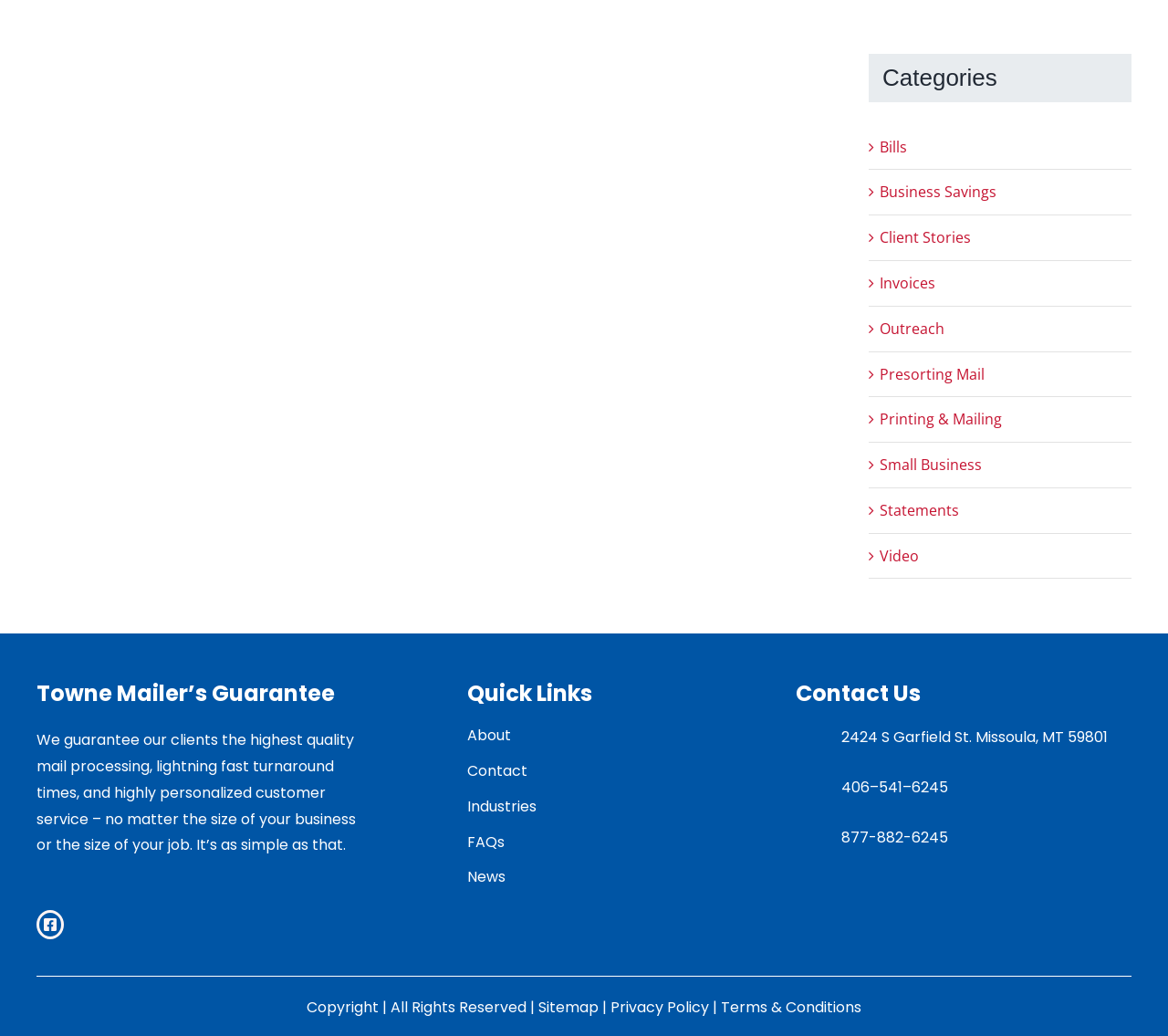Predict the bounding box coordinates of the area that should be clicked to accomplish the following instruction: "Read about Towne Mailer’s Guarantee". The bounding box coordinates should consist of four float numbers between 0 and 1, i.e., [left, top, right, bottom].

[0.031, 0.656, 0.306, 0.685]